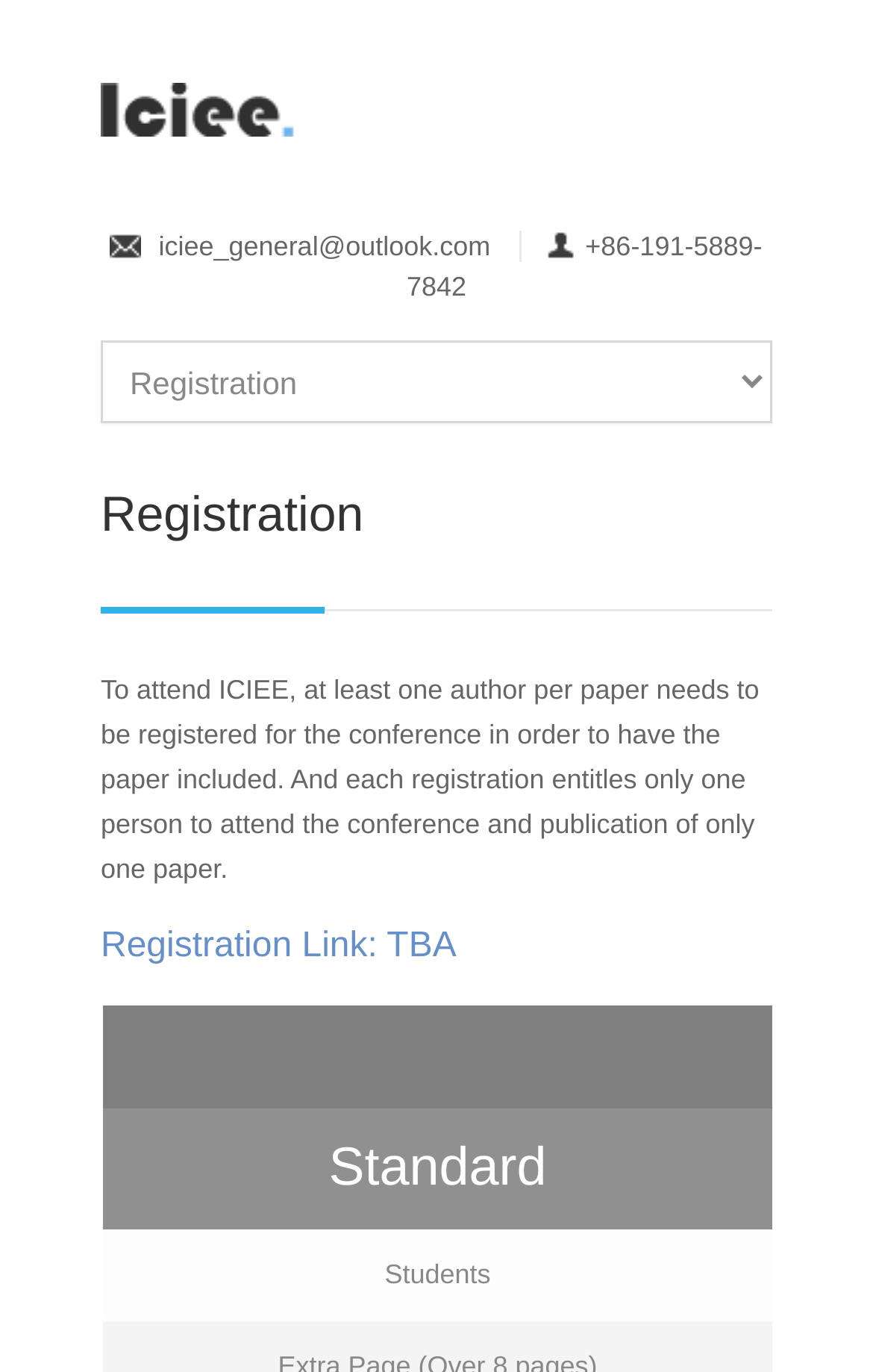Based on the image, provide a detailed and complete answer to the question: 
What is the email address on the webpage?

I found the email address by looking at the link element with the text 'iciee_general@outlook.com' which has a bounding box coordinate of [0.182, 0.168, 0.562, 0.191].